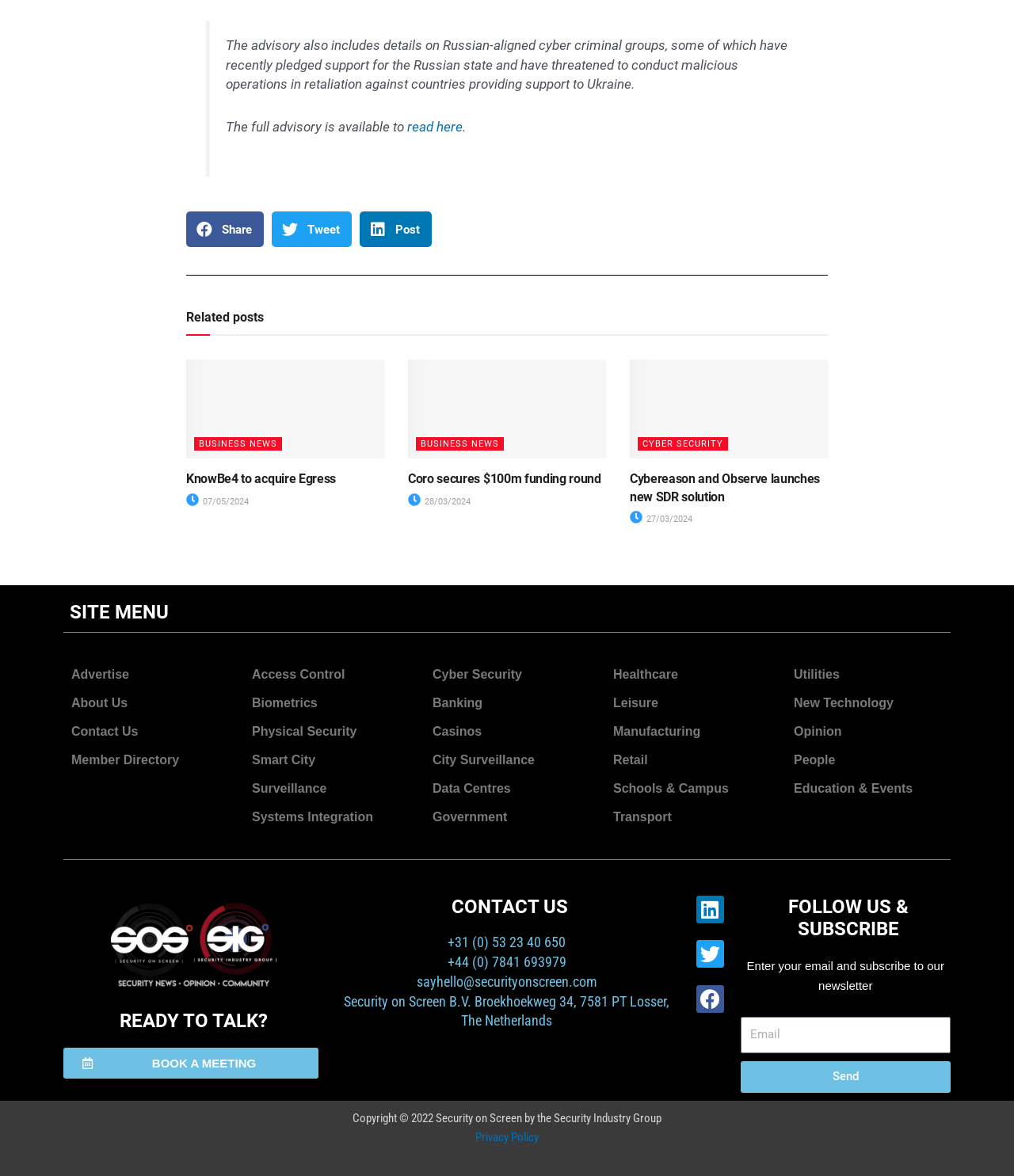Please identify the bounding box coordinates of the clickable element to fulfill the following instruction: "Read the full advisory". The coordinates should be four float numbers between 0 and 1, i.e., [left, top, right, bottom].

[0.401, 0.102, 0.456, 0.114]